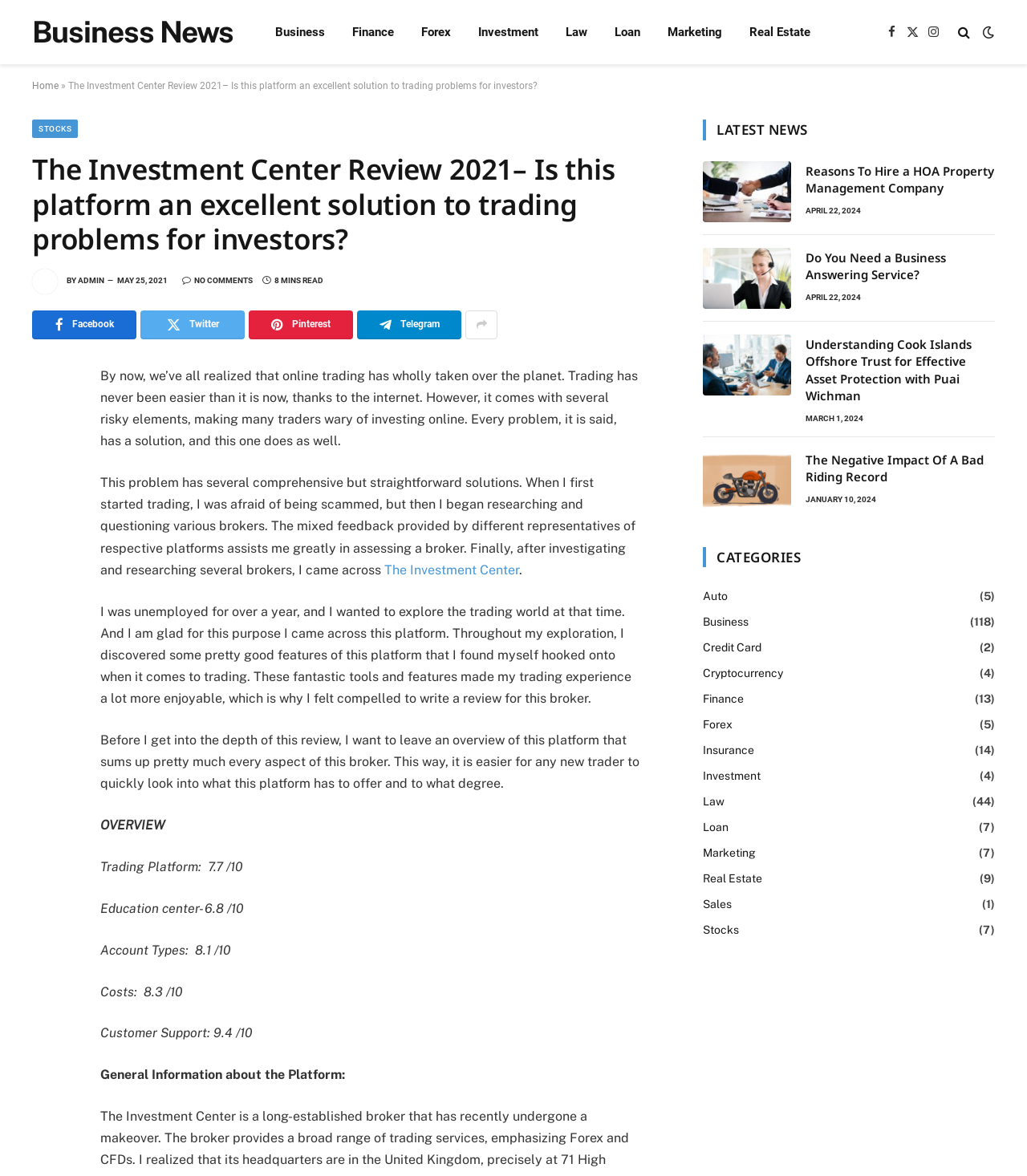Please identify the bounding box coordinates of the element that needs to be clicked to execute the following command: "Check the latest news". Provide the bounding box using four float numbers between 0 and 1, formatted as [left, top, right, bottom].

[0.684, 0.102, 0.786, 0.119]